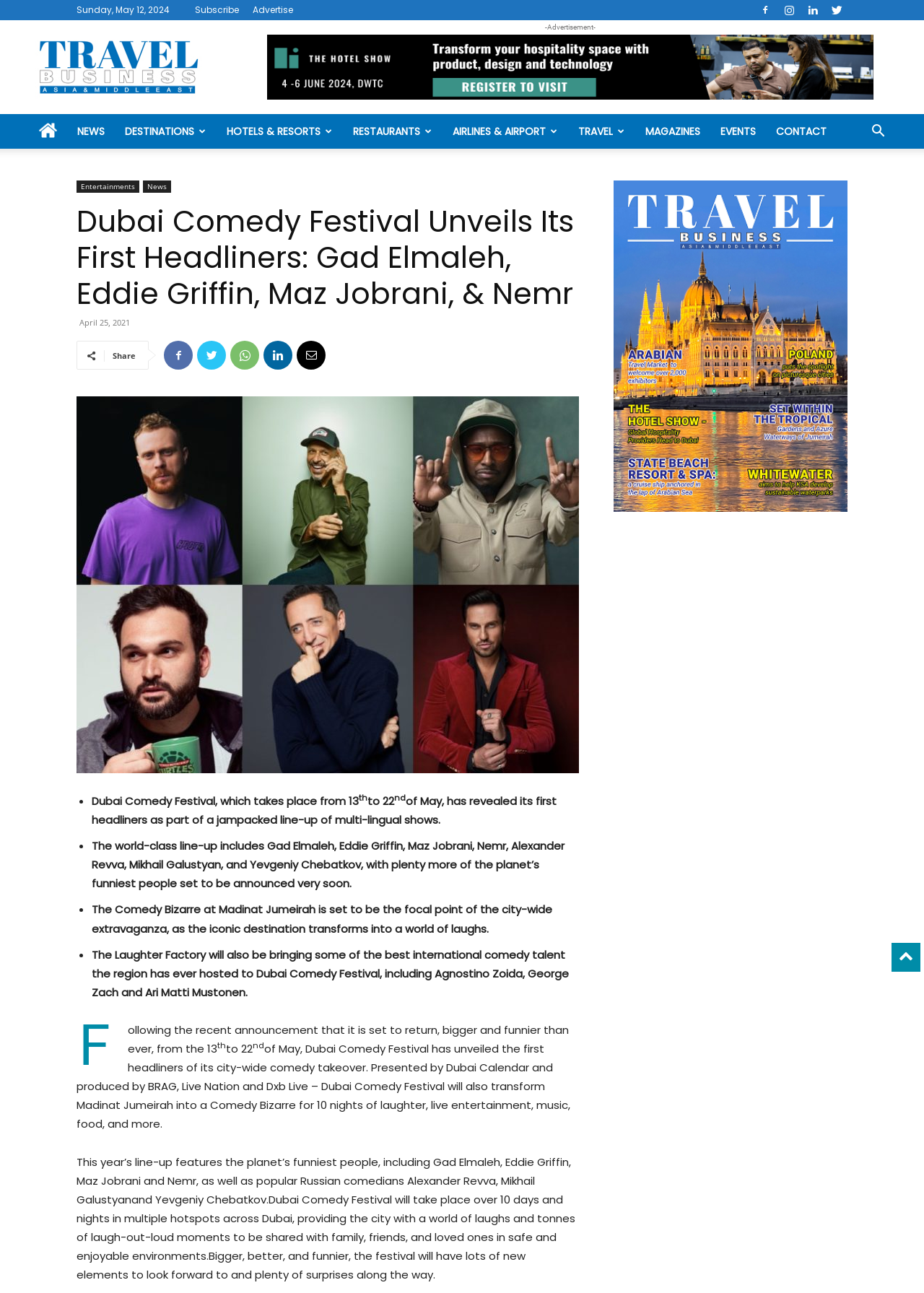Reply to the question with a single word or phrase:
How many days will the Dubai Comedy Festival last?

10 days